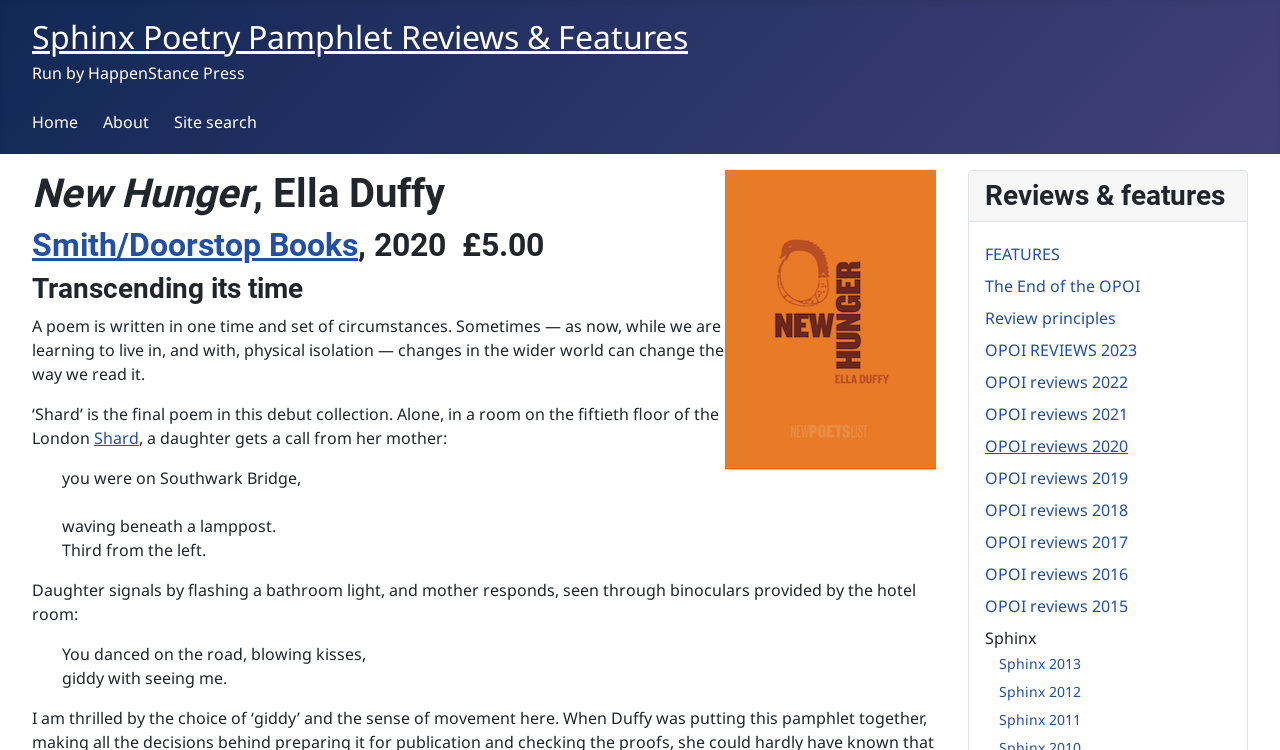Determine the bounding box coordinates for the element that should be clicked to follow this instruction: "Read the review of New Hunger by Ella Duffy". The coordinates should be given as four float numbers between 0 and 1, in the format [left, top, right, bottom].

[0.025, 0.227, 0.731, 0.291]